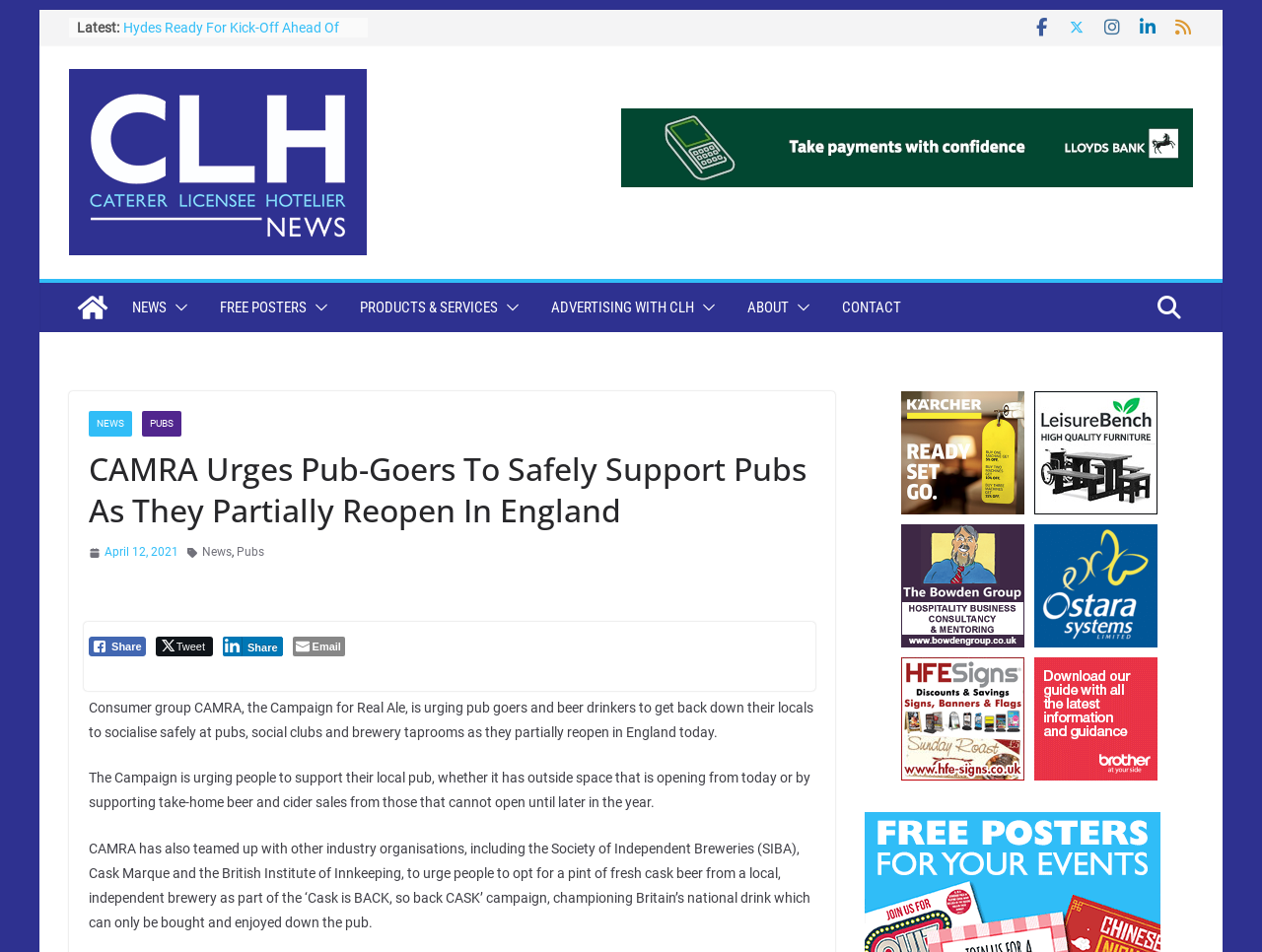Locate the bounding box coordinates of the area that needs to be clicked to fulfill the following instruction: "Visit the 'CLH News: Caterer, Licensee and Hotelier News' page". The coordinates should be in the format of four float numbers between 0 and 1, namely [left, top, right, bottom].

[0.055, 0.072, 0.322, 0.268]